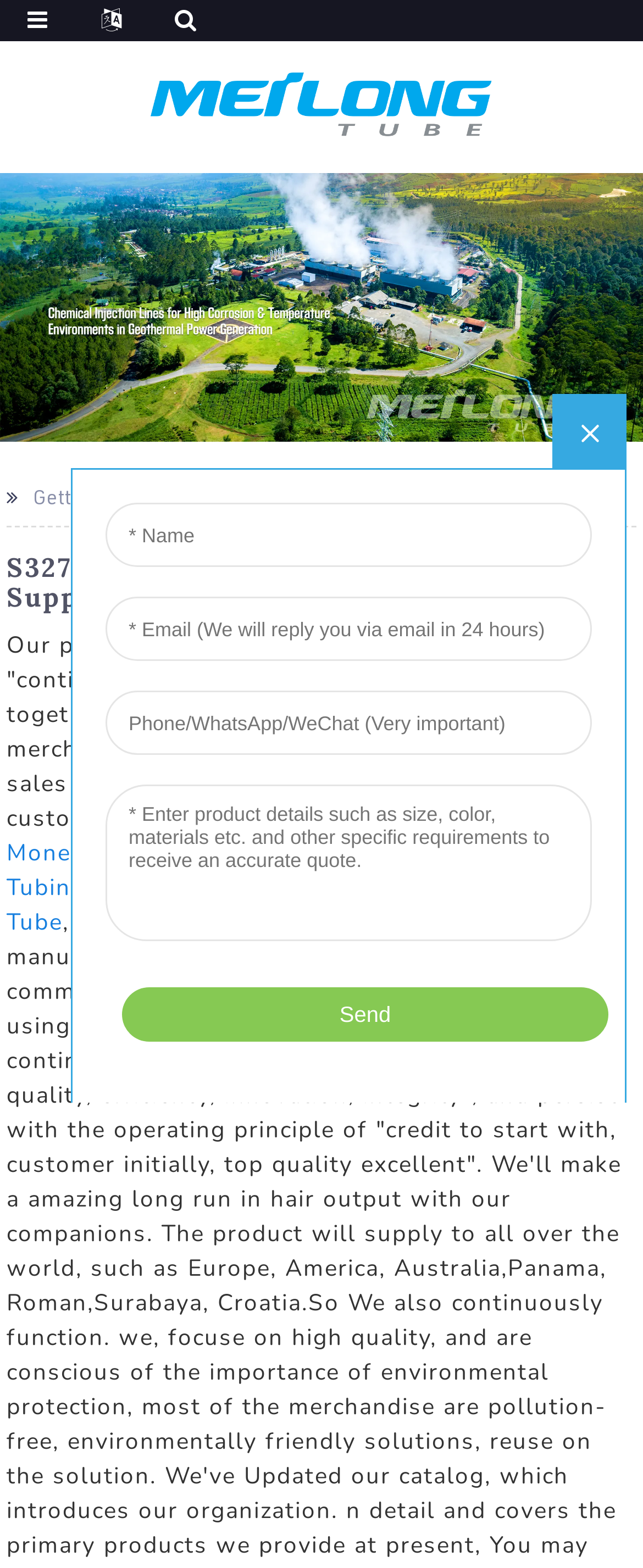Your task is to extract the text of the main heading from the webpage.

S32750 Control Line Tubing - Factory, Suppliers, Manufacturers From China